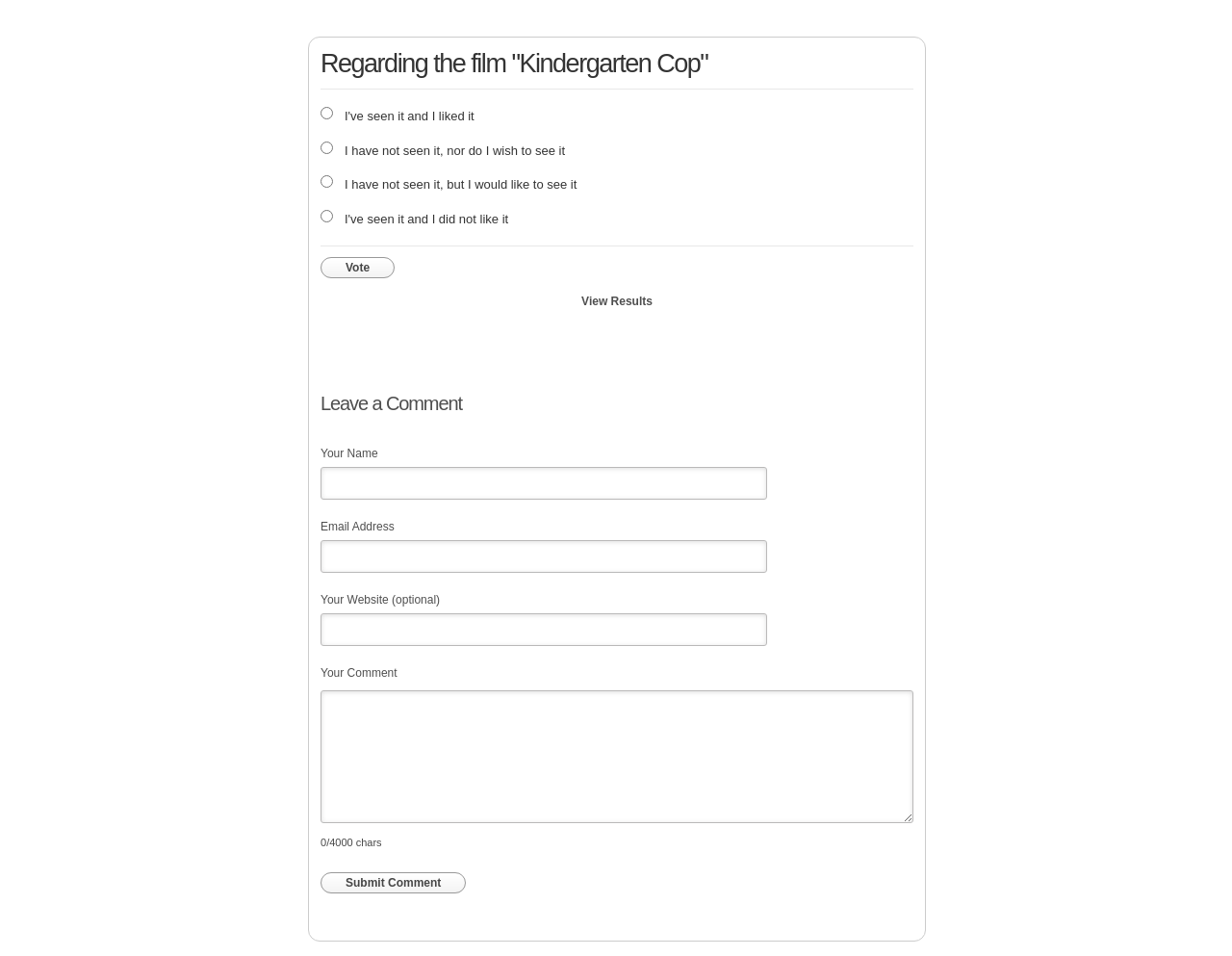Answer the following in one word or a short phrase: 
How many radio buttons are there?

4